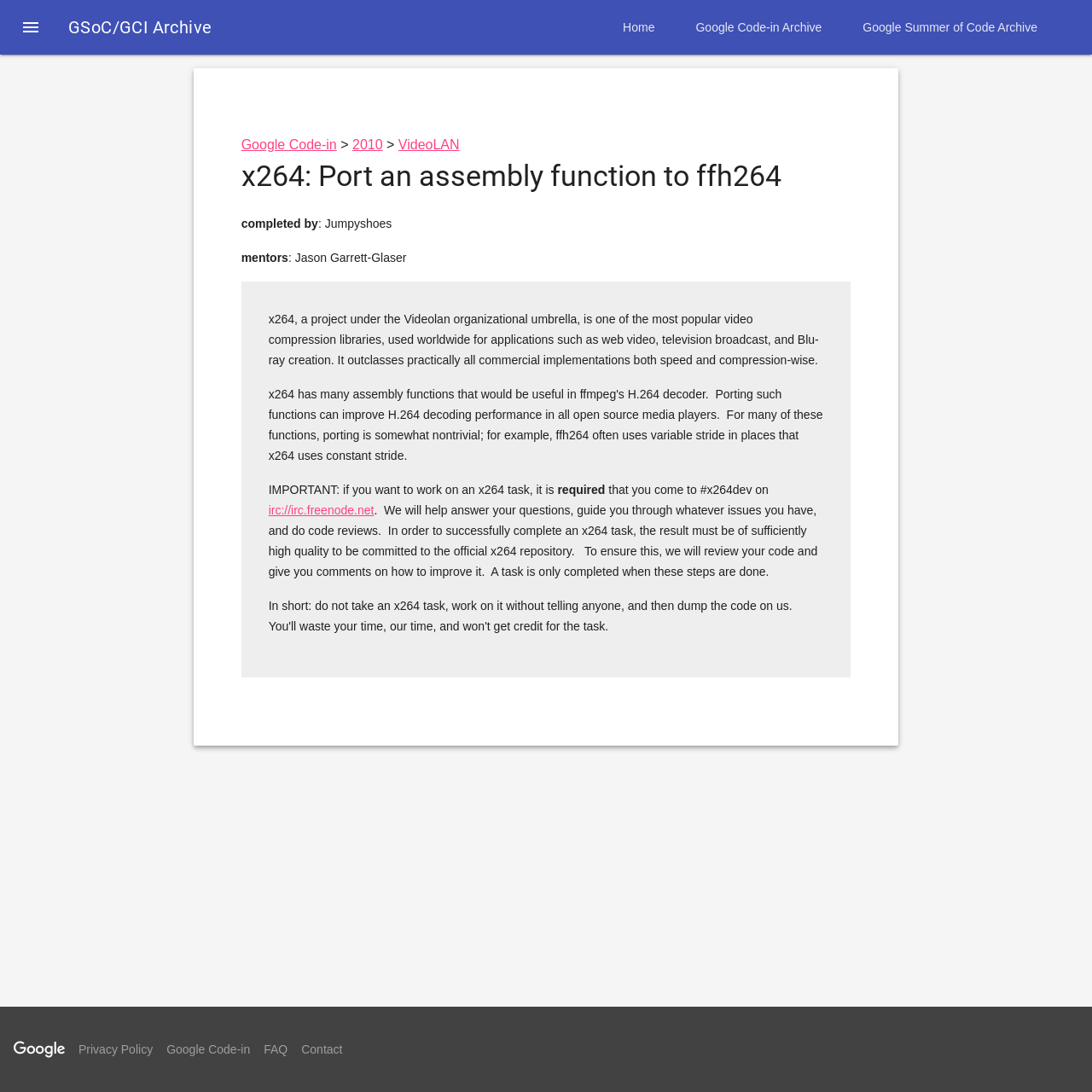What is the status of this task? From the image, respond with a single word or brief phrase.

Completed